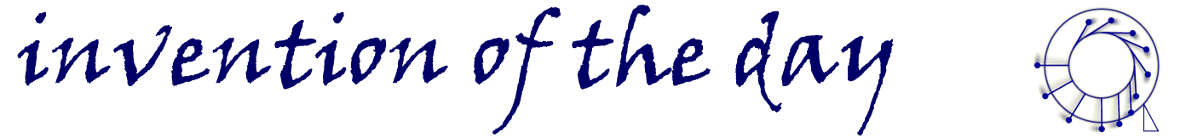Provide a thorough description of the image presented.

The image titled "Invention Of The Day" features a stylized text in a flowing, handwritten font, predominantly in deep blue. It elegantly presents the phrase, capturing the essence of innovation and creativity. Accompanying the text on the right is a graphic element that resembles a circular design with interconnected nodes and lines, suggesting themes of technology and connectivity. This visual representation sets an engaging tone for discussions surrounding new inventions and ideas, encouraging viewers to explore the details of today's featured innovation.